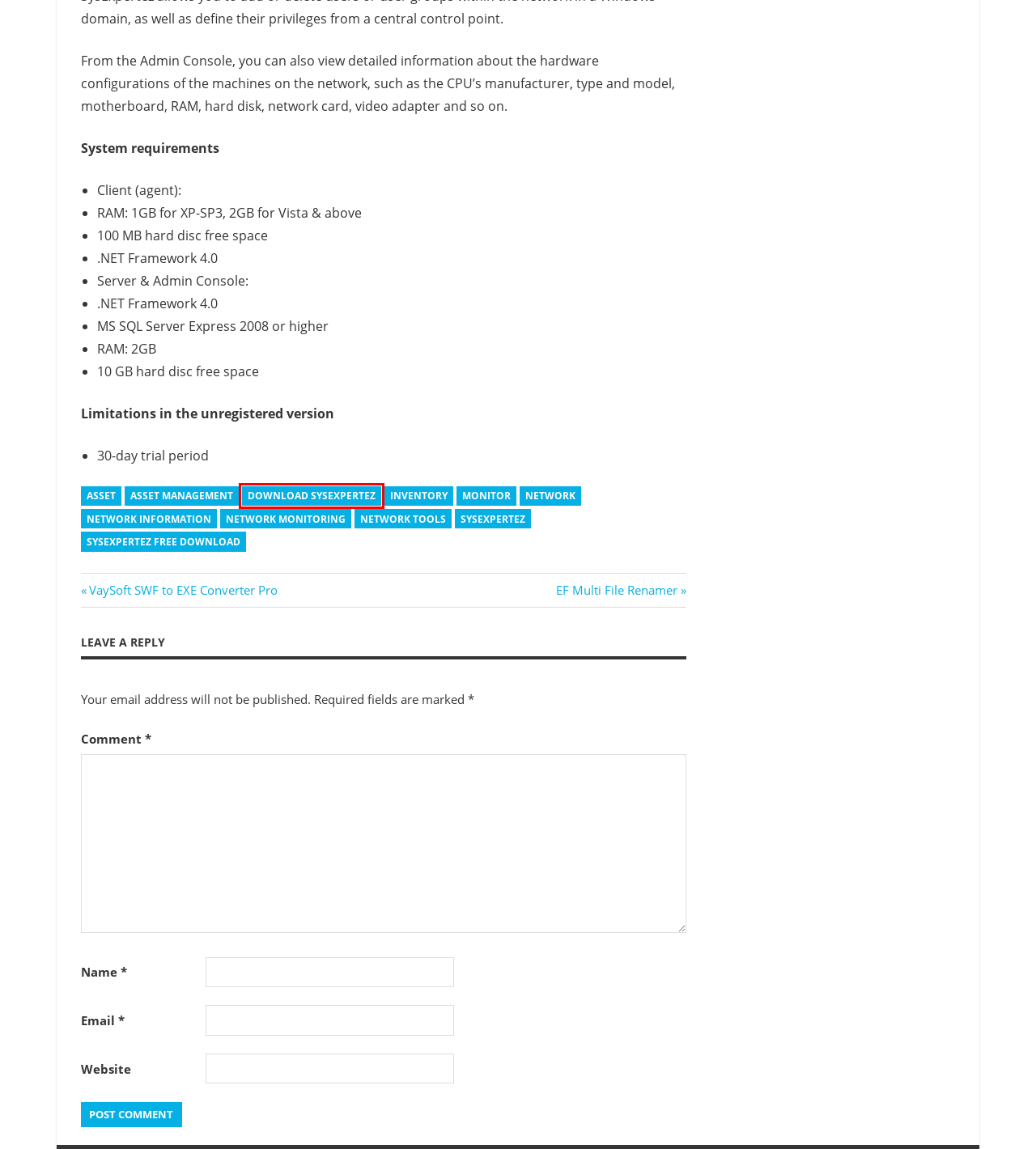You are provided with a screenshot of a webpage that includes a red rectangle bounding box. Please choose the most appropriate webpage description that matches the new webpage after clicking the element within the red bounding box. Here are the candidates:
A. Network Tools Download Free
B. VaySoft SWF to EXE Converter Pro - Download
C. EF Multi File Renamer - Download
D. asset Download Free
E. download SysExpertez Download Free
F. Network Monitoring Download Free
G. network Download Free
H. SysExpertez Download Free

E